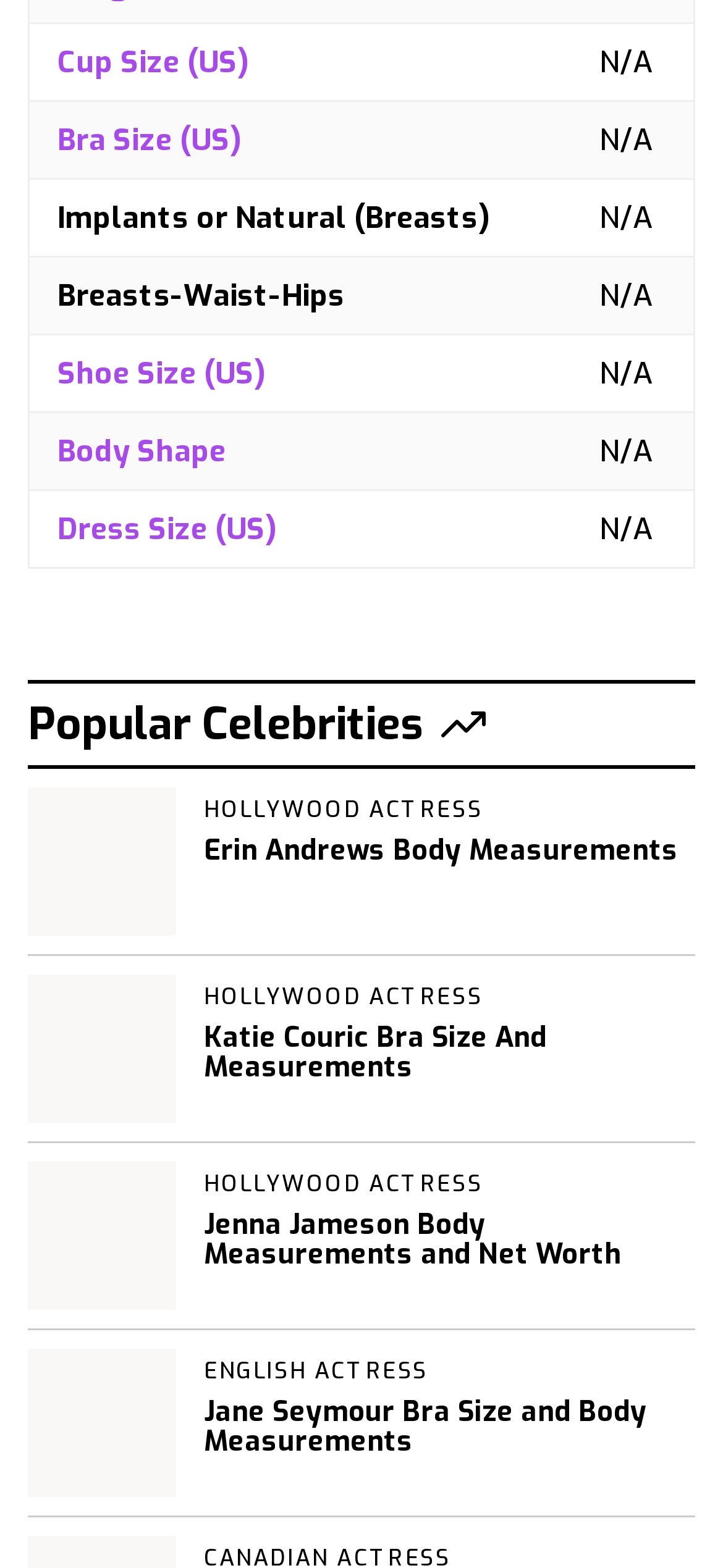How many body measurement categories are listed?
Please give a detailed answer to the question using the information shown in the image.

I examined the row headers and found that there are seven body measurement categories listed, namely Cup Size (US), Bra Size (US), Implants or Natural (Breasts), Breasts-Waist-Hips, Shoe Size (US), Body Shape, and Dress Size (US).